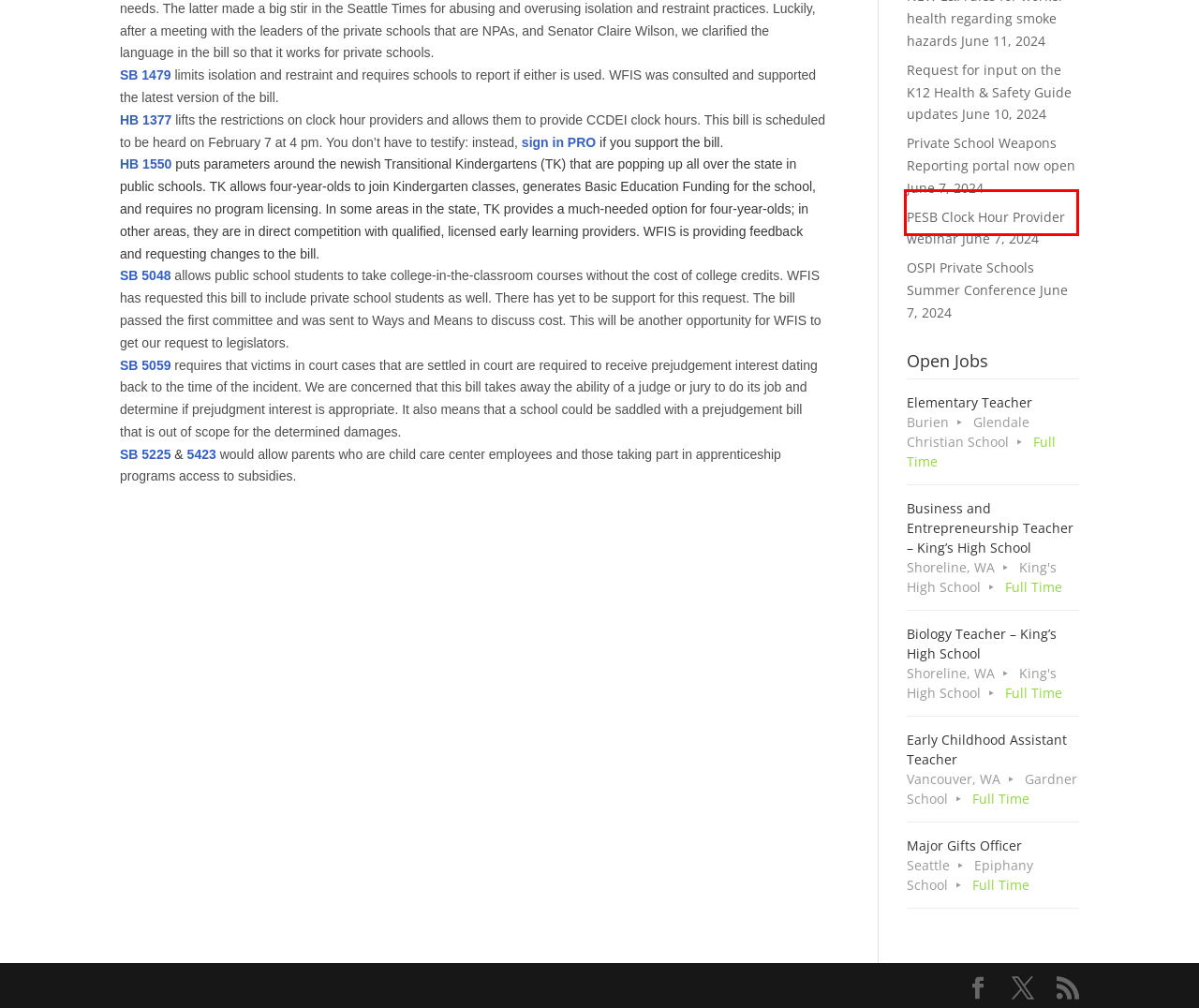Inspect the screenshot of a webpage with a red rectangle bounding box. Identify the webpage description that best corresponds to the new webpage after clicking the element inside the bounding box. Here are the candidates:
A. Private School Weapons Reporting portal now open - WFIS
B. Biology Teacher - King's High School - WFIS
C. Elementary Teacher - WFIS
D. Request for input on the K12 Health & Safety Guide updates - WFIS
E. Major Gifts Officer - WFIS
F. Business and Entrepreneurship Teacher - King's High School - WFIS
G. NEW L&I rules for worker health regarding smoke hazards - WFIS
H. PESB Clock Hour Provider webinar - WFIS

A